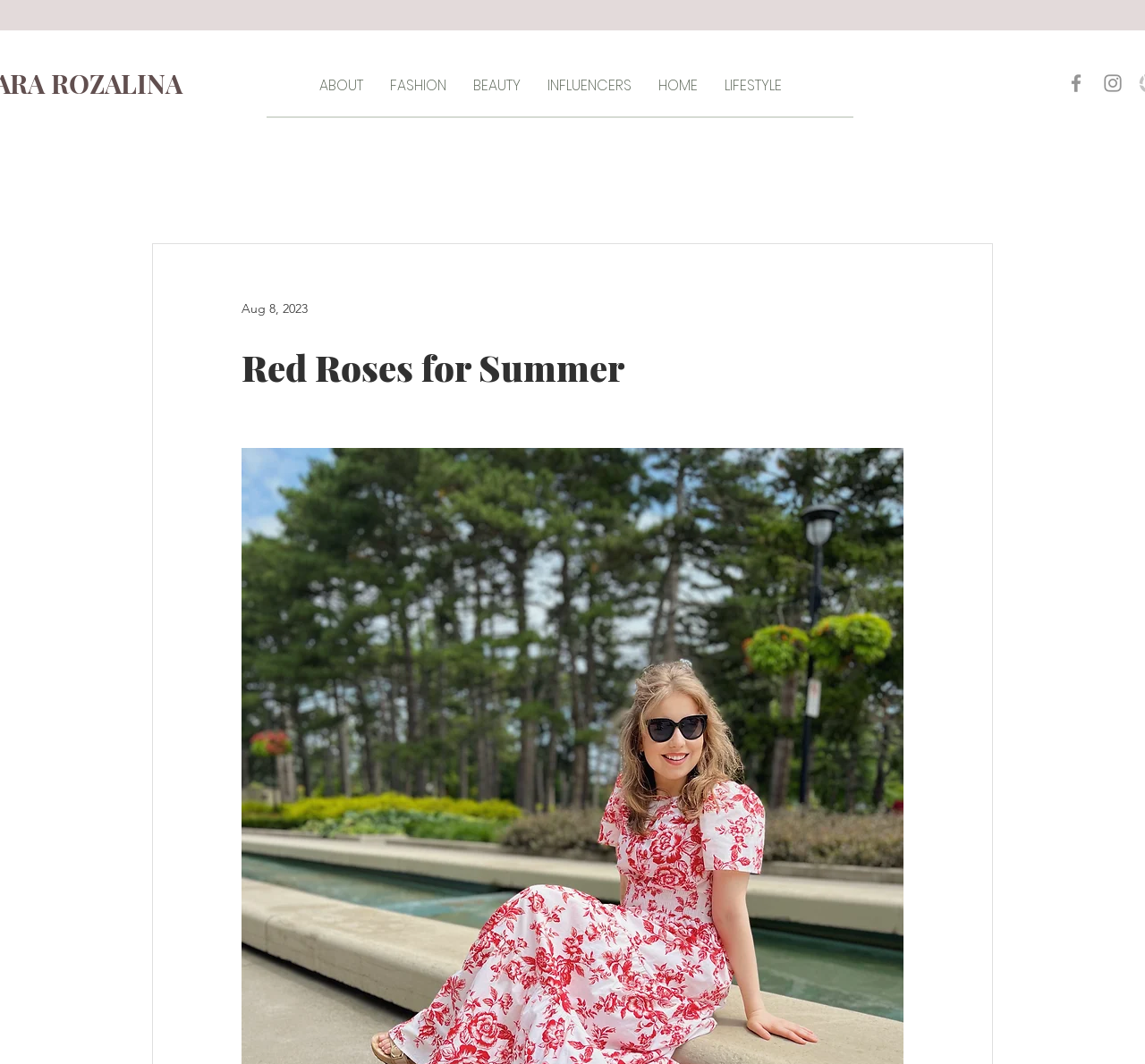Summarize the webpage with a detailed and informative caption.

The webpage is about a fashion blog, specifically featuring a post titled "Red Roses for Summer". At the top of the page, there is a navigation menu with seven links: "ABOUT", "FASHION", "BEAUTY", "INFLUENCERS", "HOME", "LIFESTYLE", and "SITE", aligned horizontally and taking up about half of the page's width. 

To the right of the navigation menu, there are two social media icons, a grey Facebook icon and a grey Instagram icon, positioned side by side. 

Below the navigation menu, there is a date "Aug 8, 2023" displayed, followed by a large heading that reads "Red Roses for Summer", which takes up about three-quarters of the page's width. 

The meta description suggests that the post is about a red roses dress, describing it as a flattering maxi dress with an elastic waist.